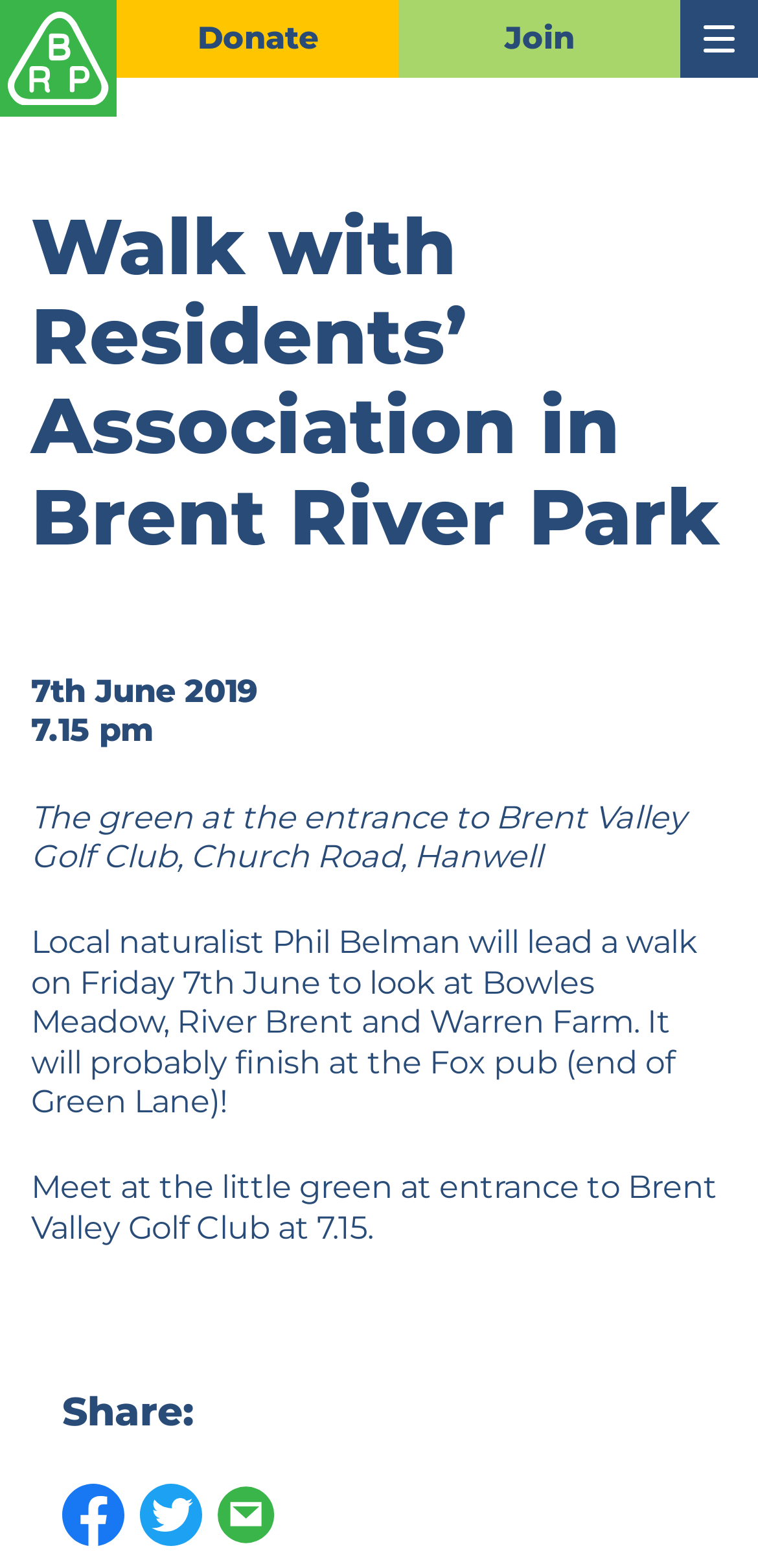What time does the walk start? Examine the screenshot and reply using just one word or a brief phrase.

7.15 pm